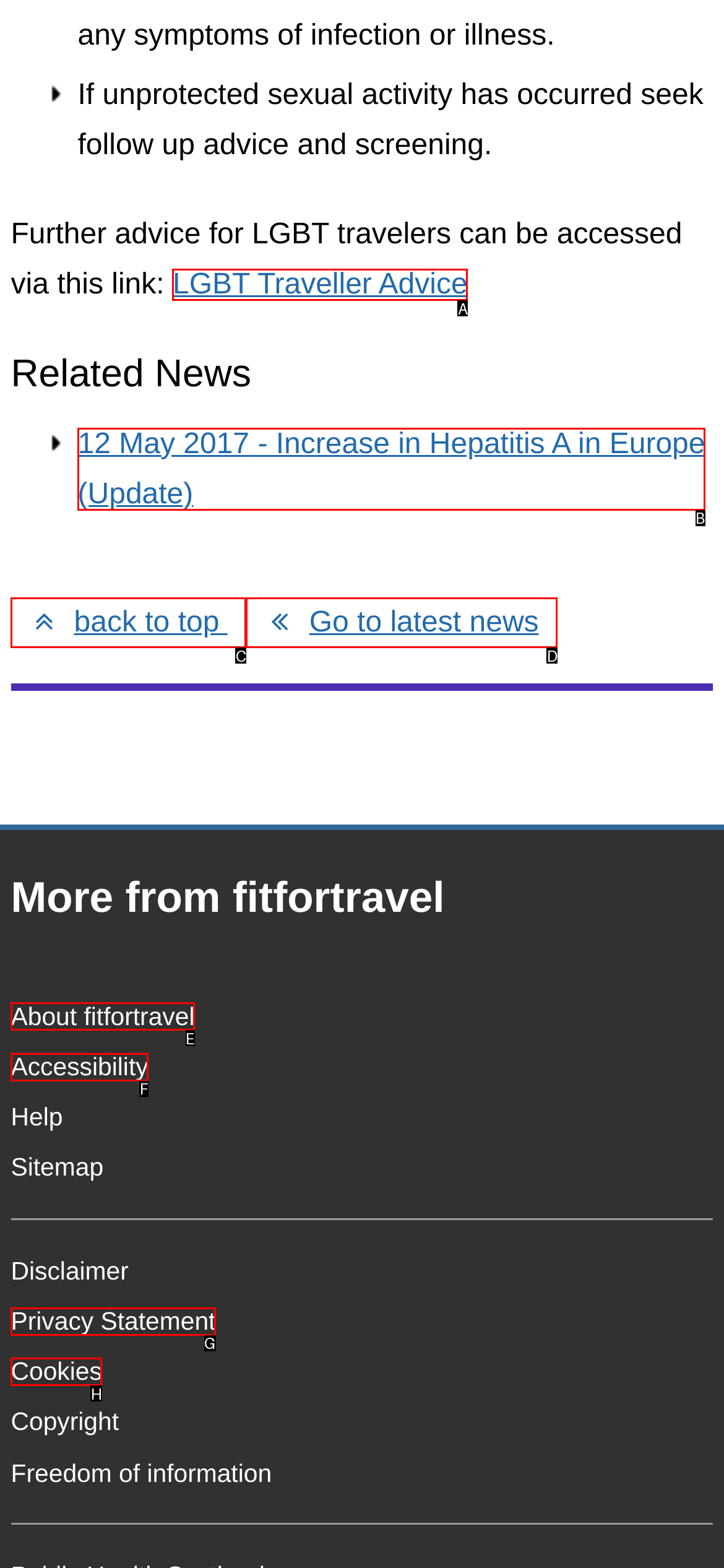Using the description: Go to latest news, find the best-matching HTML element. Indicate your answer with the letter of the chosen option.

D